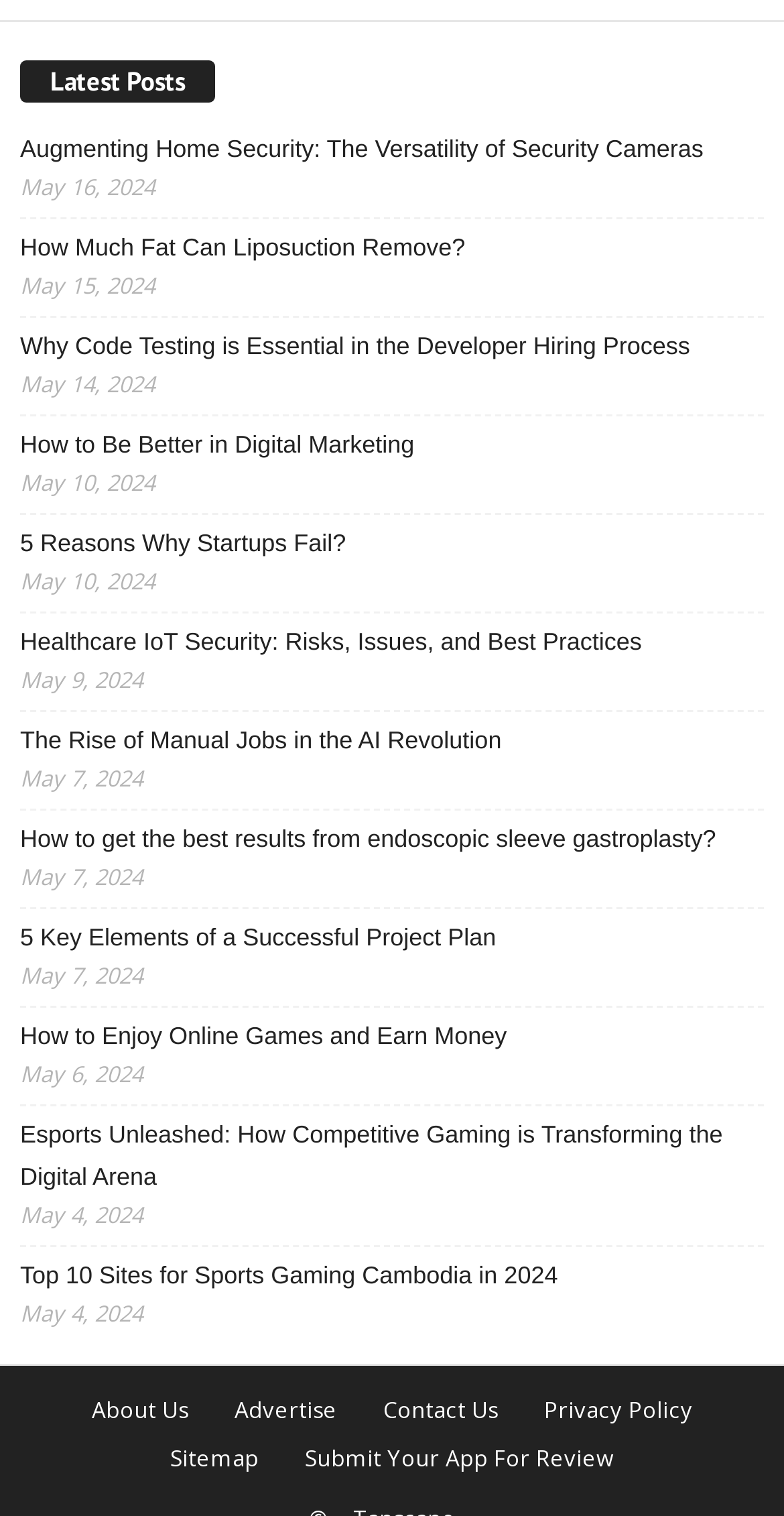What is the date of the post 'How to Be Better in Digital Marketing'?
Answer briefly with a single word or phrase based on the image.

May 10, 2024